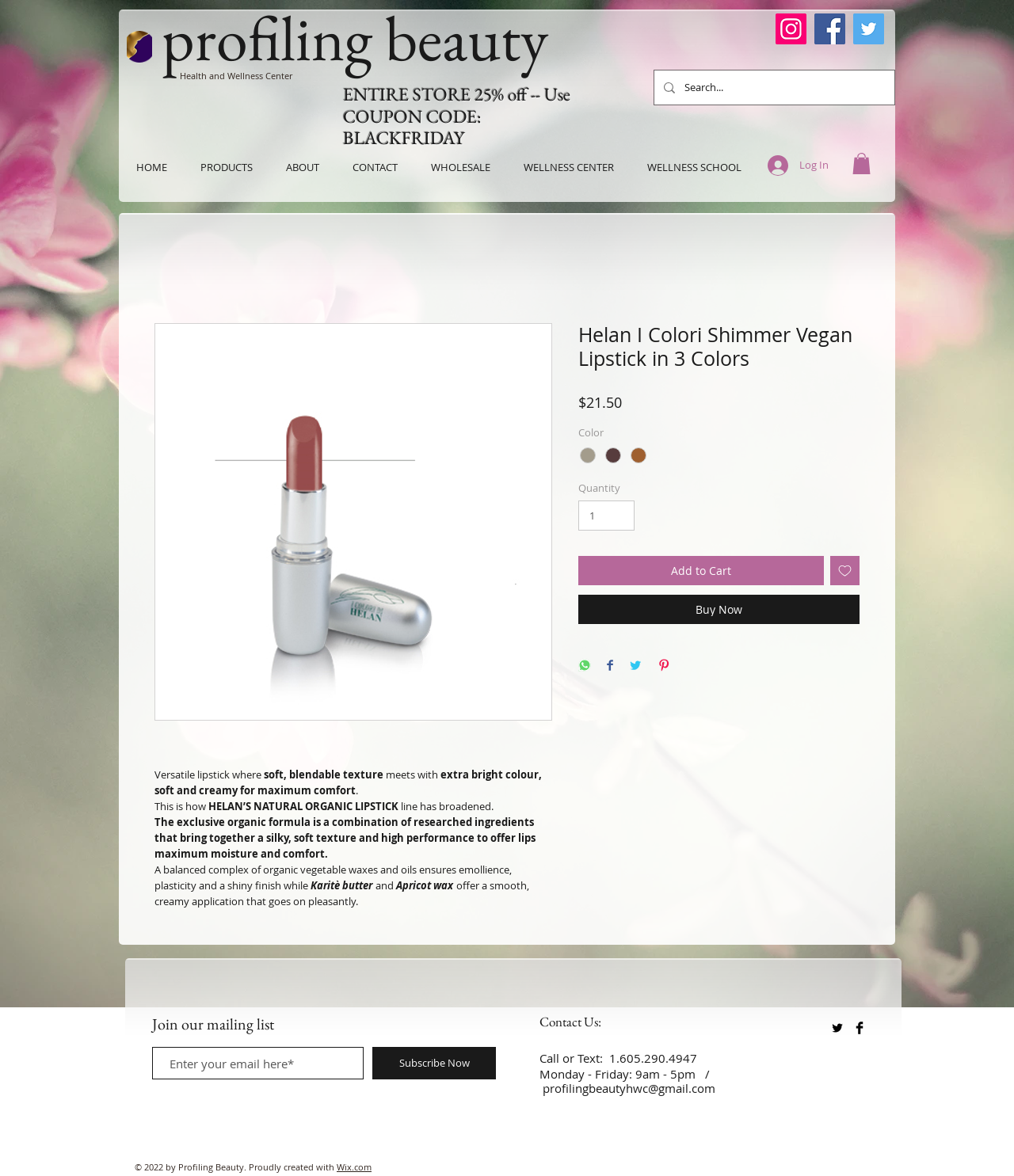Please find the bounding box coordinates for the clickable element needed to perform this instruction: "Search for products".

[0.645, 0.06, 0.882, 0.089]